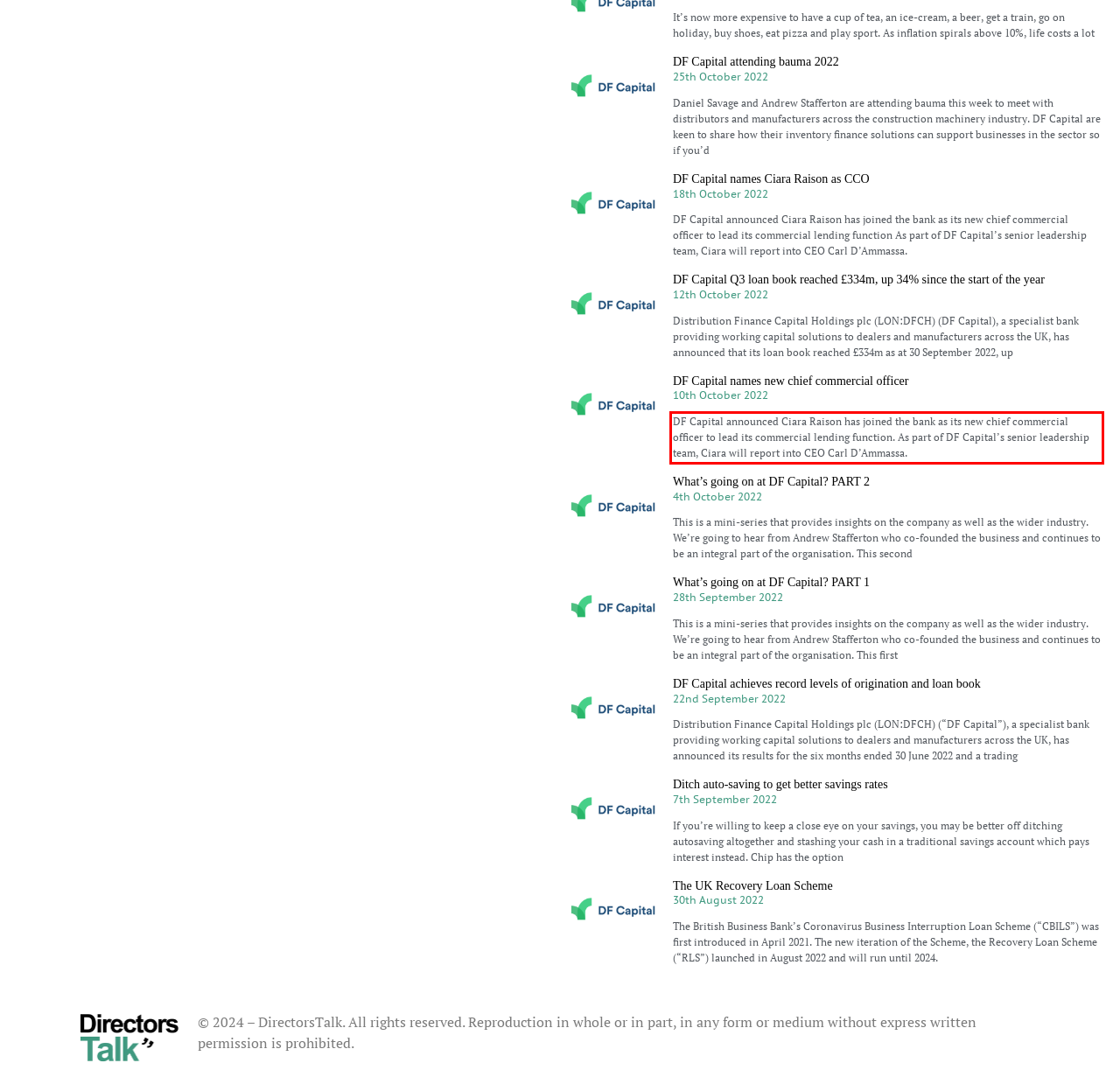Please look at the webpage screenshot and extract the text enclosed by the red bounding box.

DF Capital announced Ciara Raison has joined the bank as its new chief commercial officer to lead its commercial lending function. As part of DF Capital’s senior leadership team, Ciara will report into CEO Carl D’Ammassa.